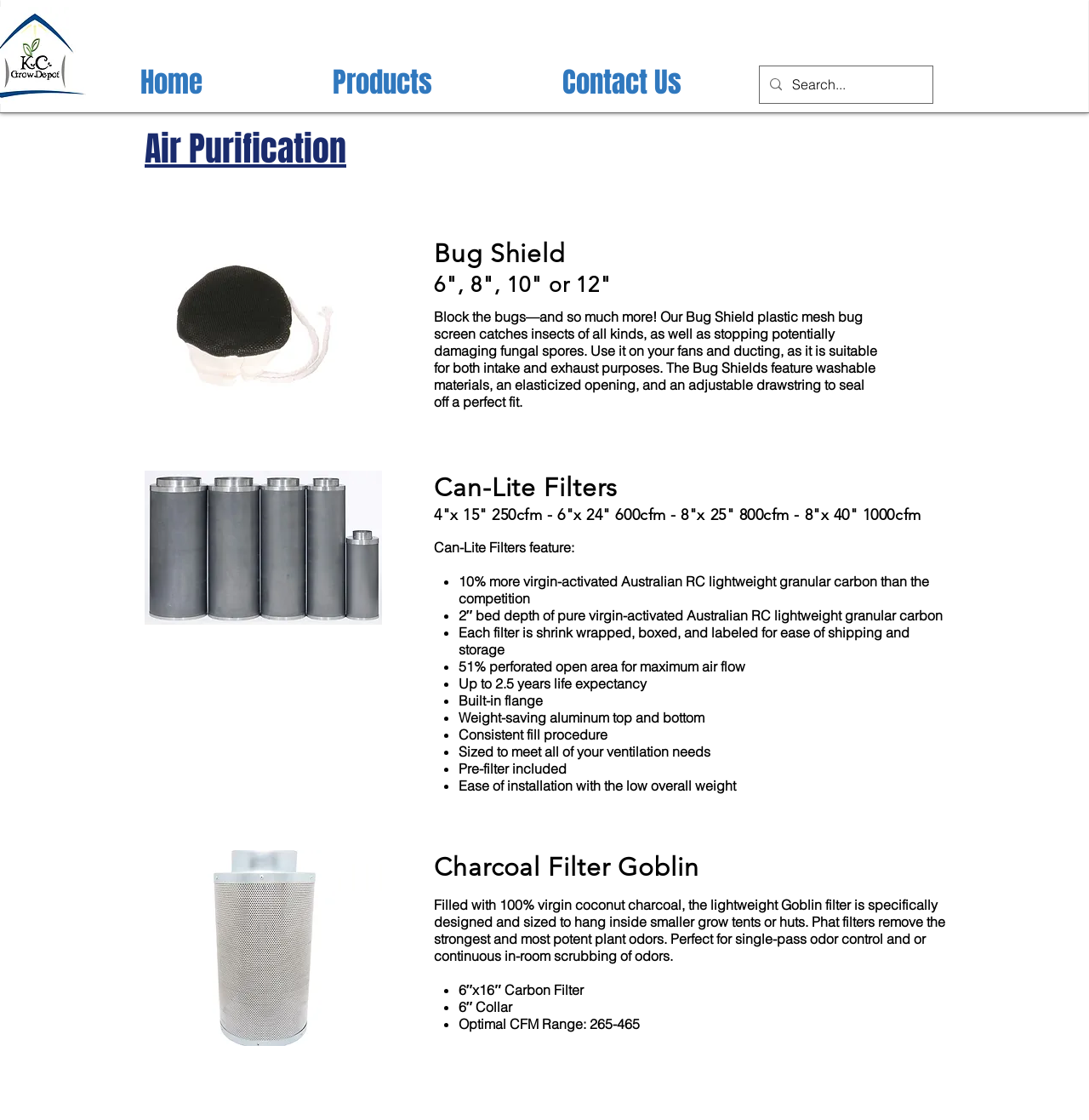What is the material of Charcoal Filter Goblin?
Please respond to the question with a detailed and well-explained answer.

The webpage states that the Charcoal Filter Goblin is filled with 100% virgin coconut charcoal, which is specifically designed and sized to hang inside smaller grow tents or huts.